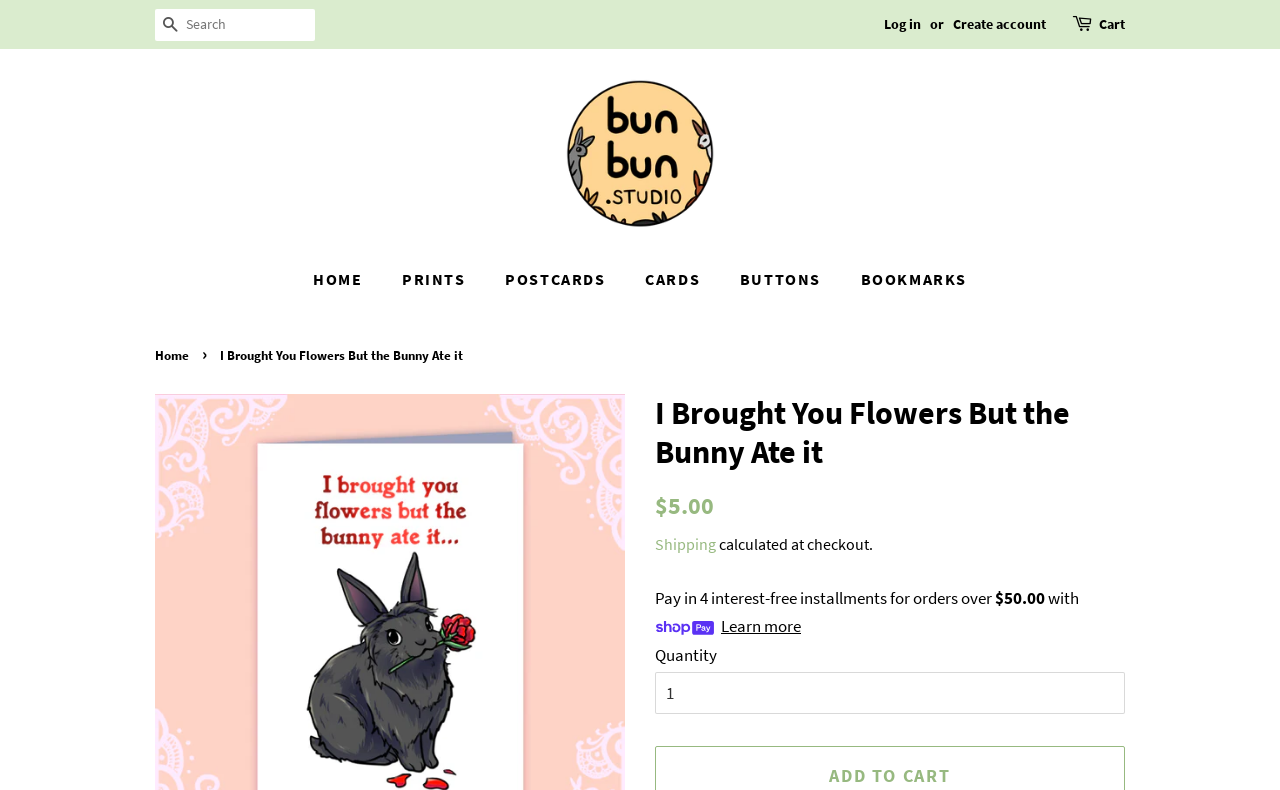From the webpage screenshot, identify the region described by Create account. Provide the bounding box coordinates as (top-left x, top-left y, bottom-right x, bottom-right y), with each value being a floating point number between 0 and 1.

[0.745, 0.019, 0.817, 0.041]